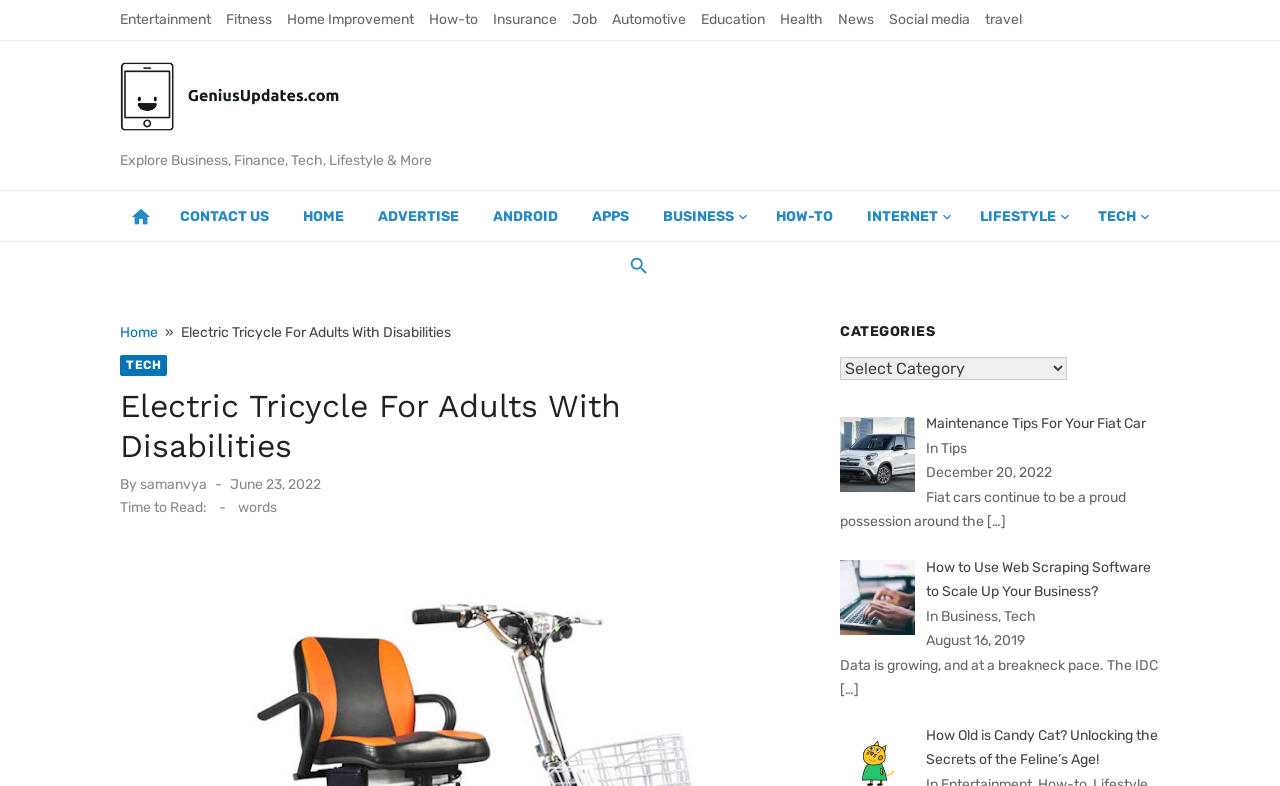What is the date of the second article?
With the help of the image, please provide a detailed response to the question.

I found the static text element with the date 'December 20, 2022' and determined it to be the date of the second article.